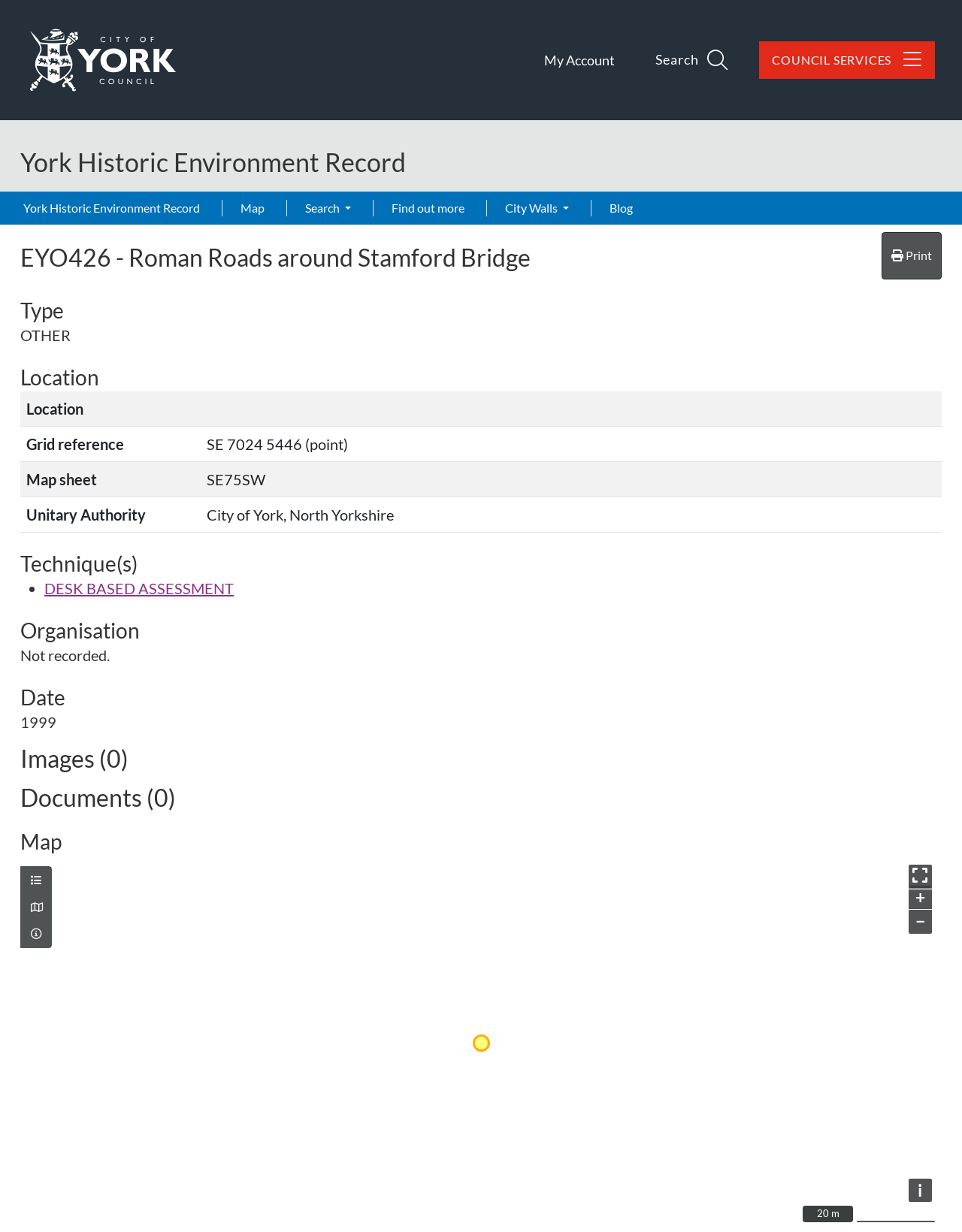Please give a short response to the question using one word or a phrase:
What is the unitary authority of the Roman Roads around Stamford Bridge?

City of York, North Yorkshire